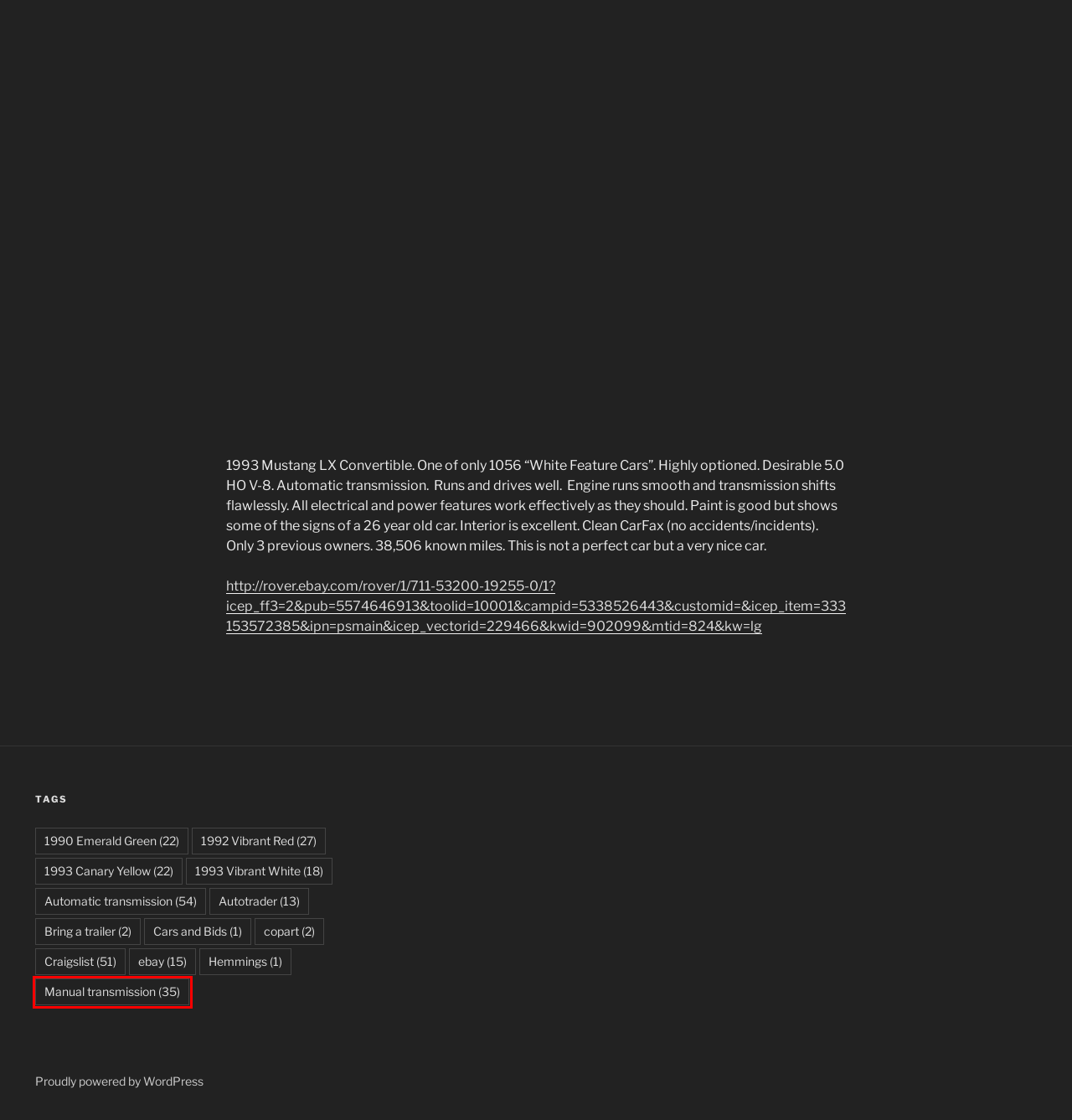Inspect the provided webpage screenshot, concentrating on the element within the red bounding box. Select the description that best represents the new webpage after you click the highlighted element. Here are the candidates:
A. Bring a trailer – Fox Feature Cars
B. Manual transmission – Fox Feature Cars
C. 1993 Vibrant White – Fox Feature Cars
D. Cars and Bids – Fox Feature Cars
E. 1992 Vibrant Red – Fox Feature Cars
F. copart – Fox Feature Cars
G. Autotrader – Fox Feature Cars
H. Craigslist – Fox Feature Cars

B